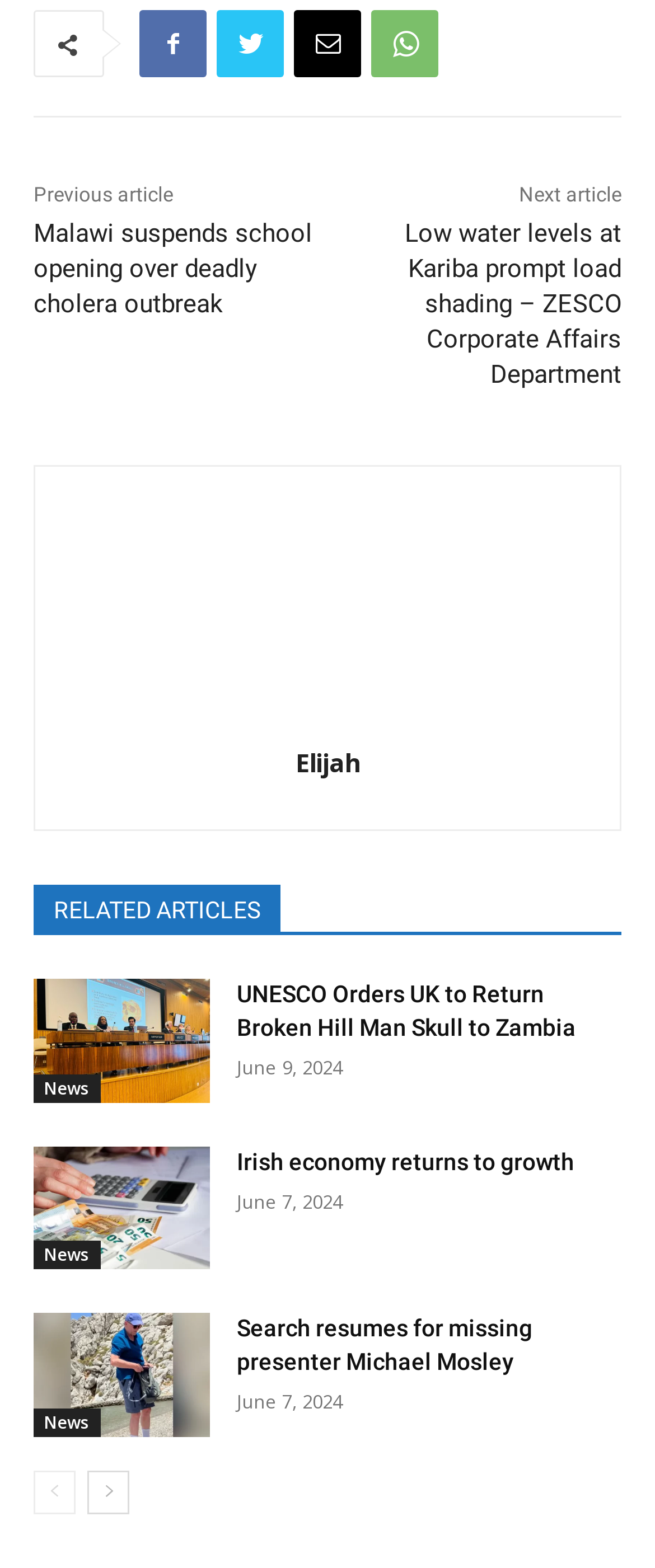What is the text of the button at the bottom left of the webpage?
Please answer the question with as much detail and depth as you can.

I found the text of the button at the bottom left of the webpage by looking at the link element with the text 'prev-page' which is located at the bottom left of the webpage.